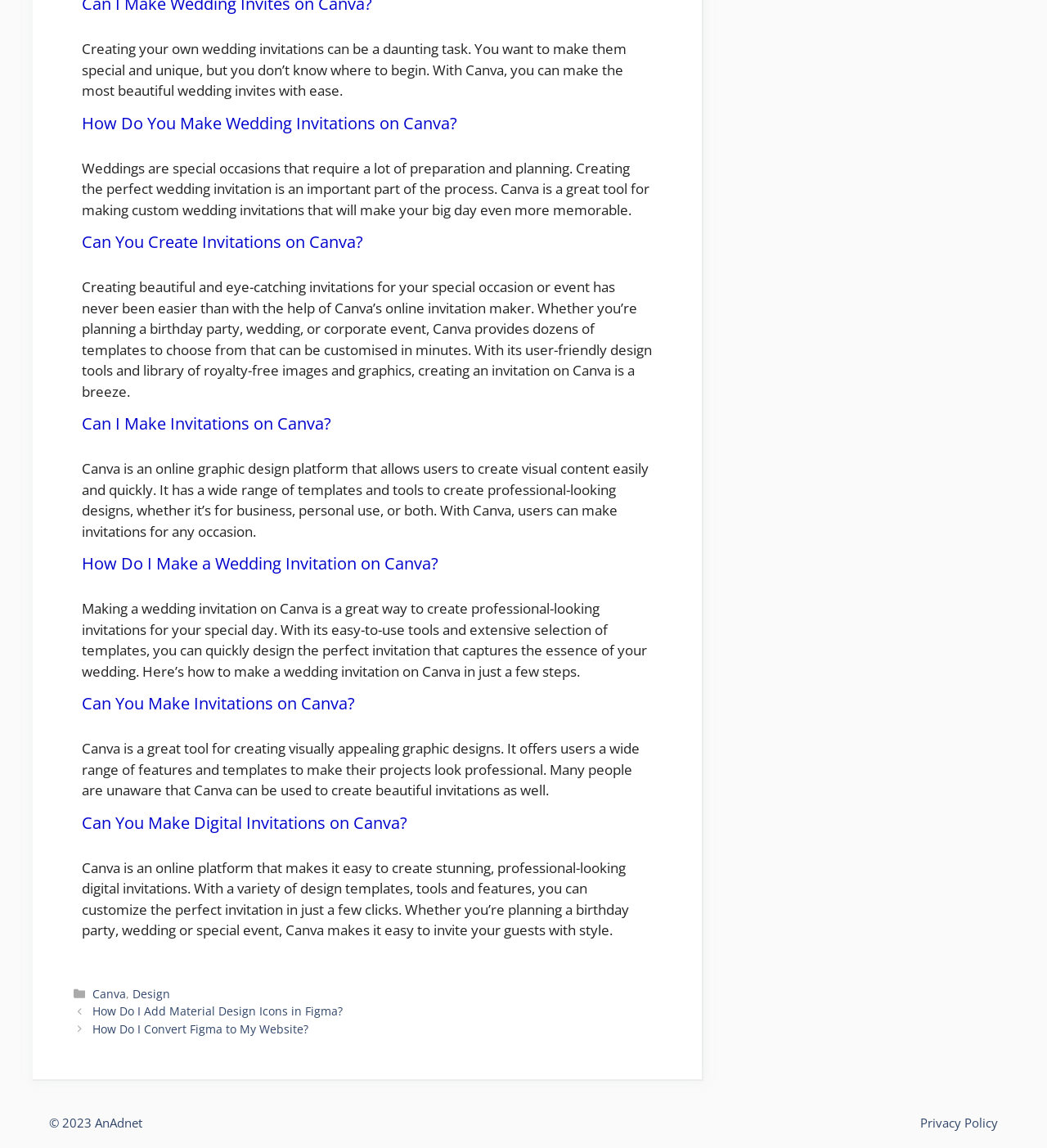Specify the bounding box coordinates of the area to click in order to follow the given instruction: "Click on 'Privacy Policy'."

[0.879, 0.971, 0.953, 0.985]